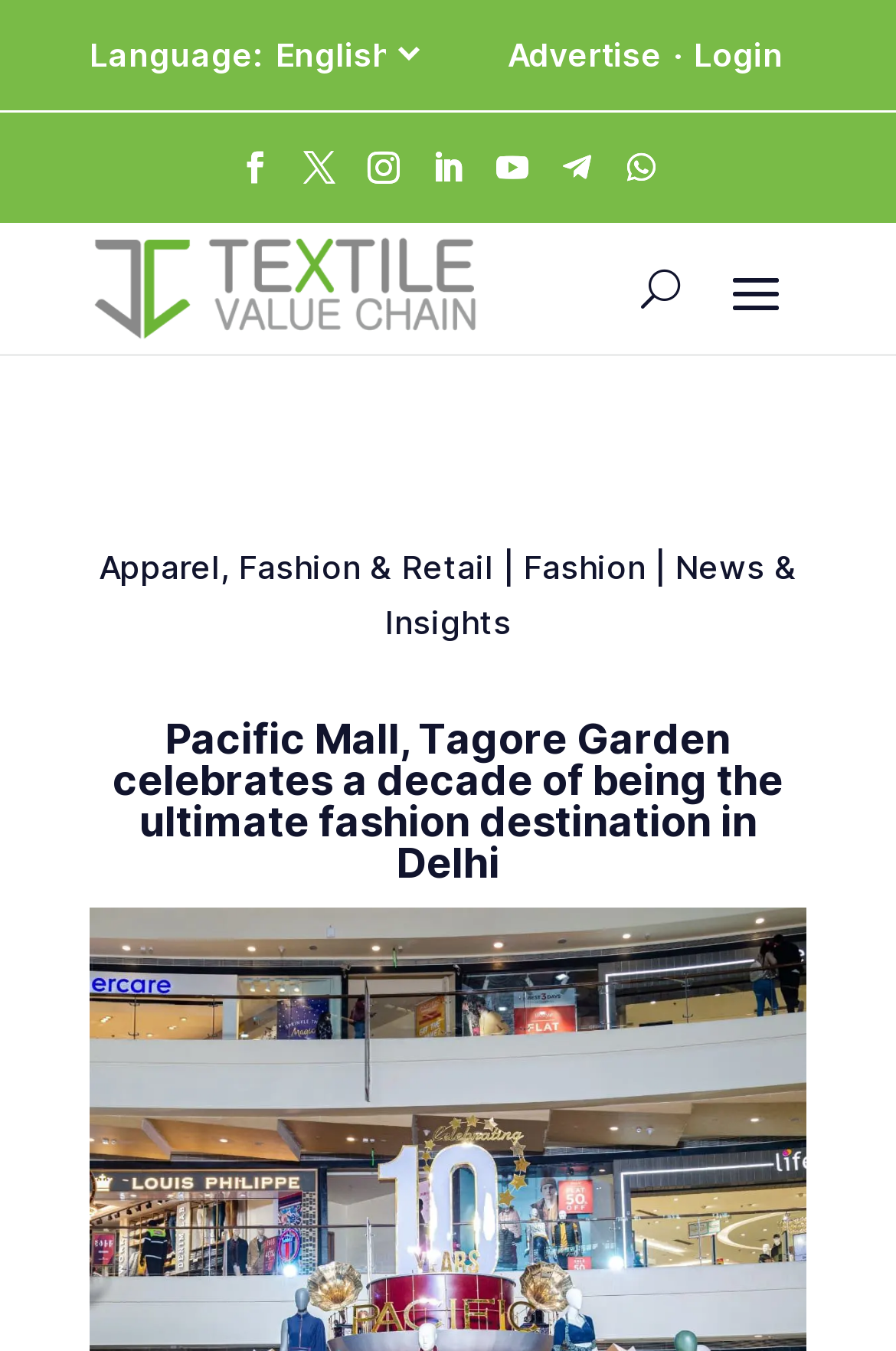What is the language selection option?
Based on the image, provide your answer in one word or phrase.

Language